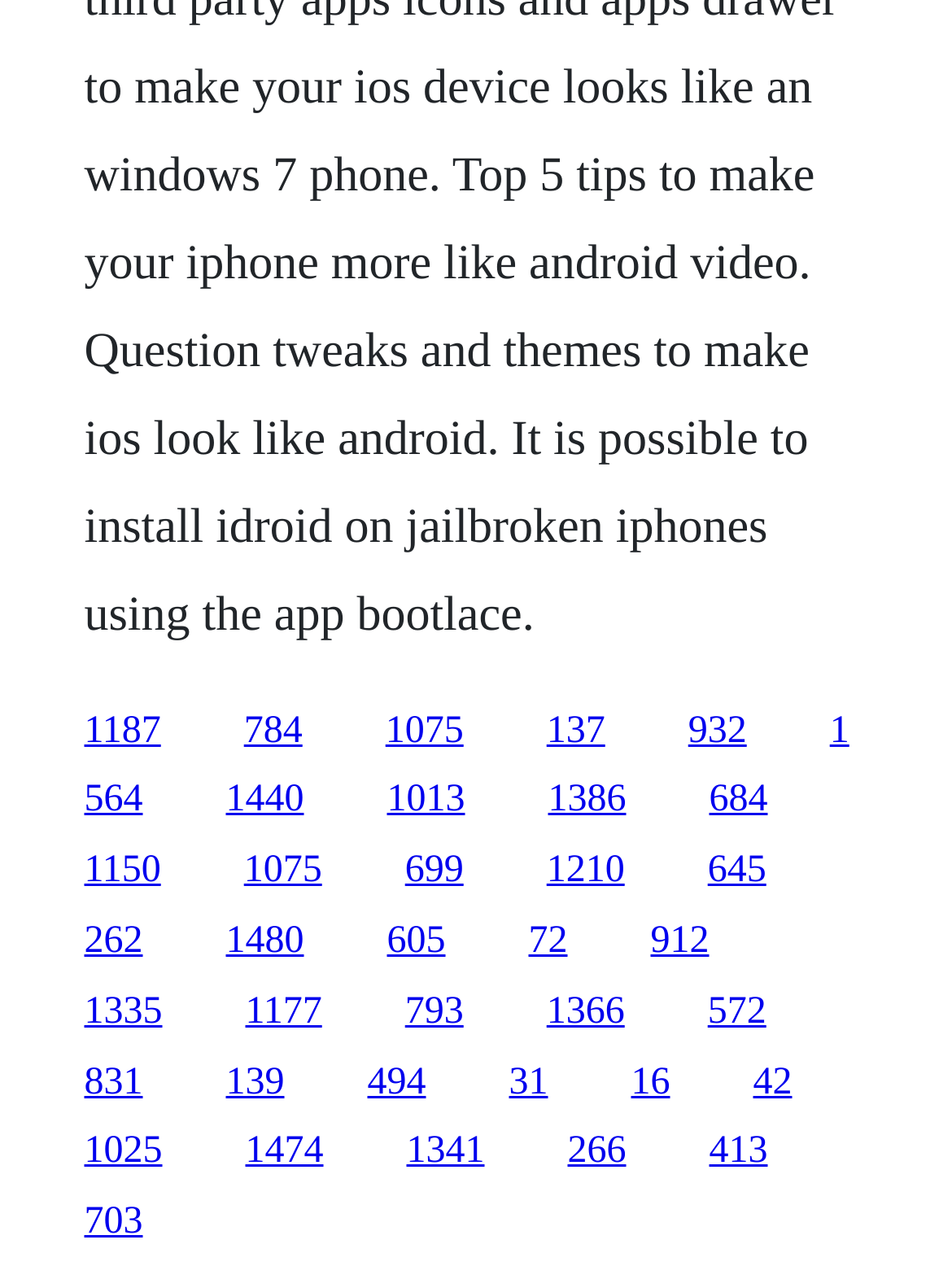How many links are in the top half of the webpage?
Based on the image, respond with a single word or phrase.

15